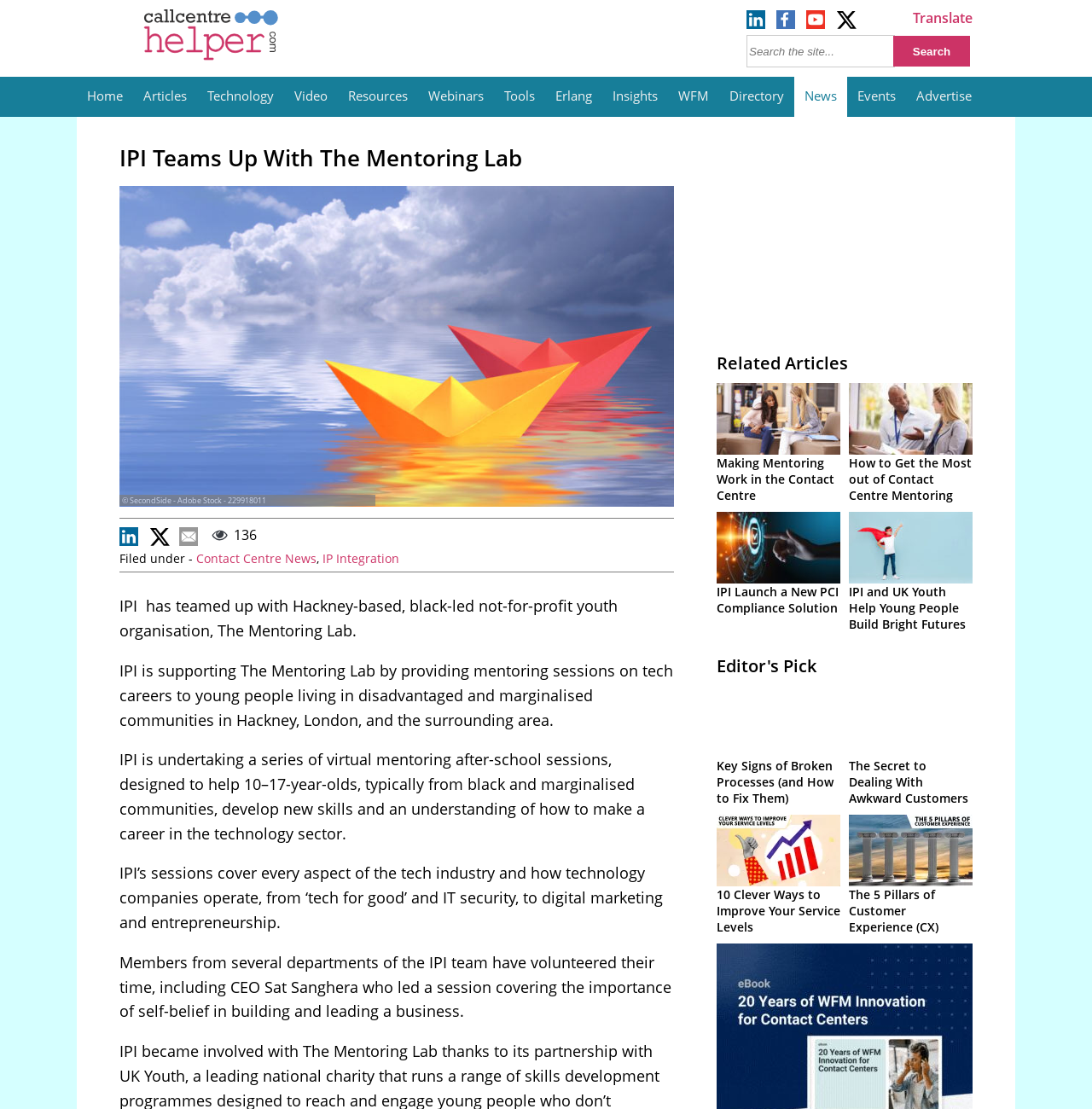Locate the bounding box coordinates of the area you need to click to fulfill this instruction: 'View related article 'Making Mentoring Work in the Contact Centre''. The coordinates must be in the form of four float numbers ranging from 0 to 1: [left, top, right, bottom].

[0.656, 0.41, 0.764, 0.454]